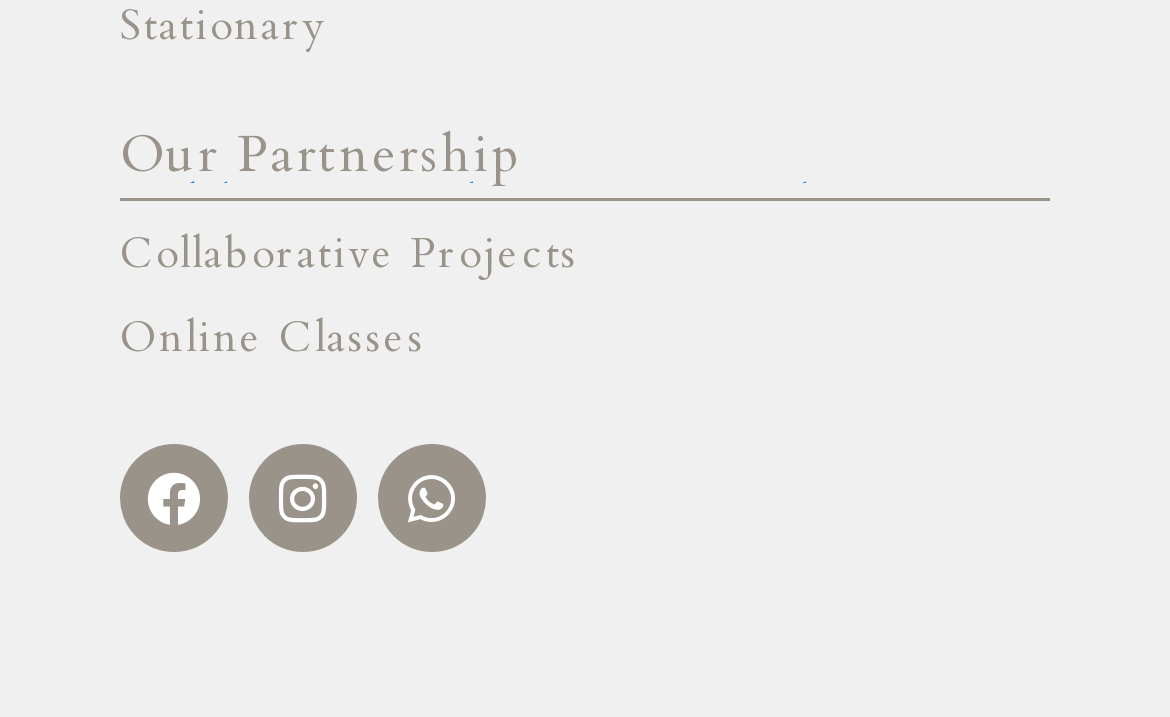How many locations are listed on the webpage? Using the information from the screenshot, answer with a single word or phrase.

more than 30